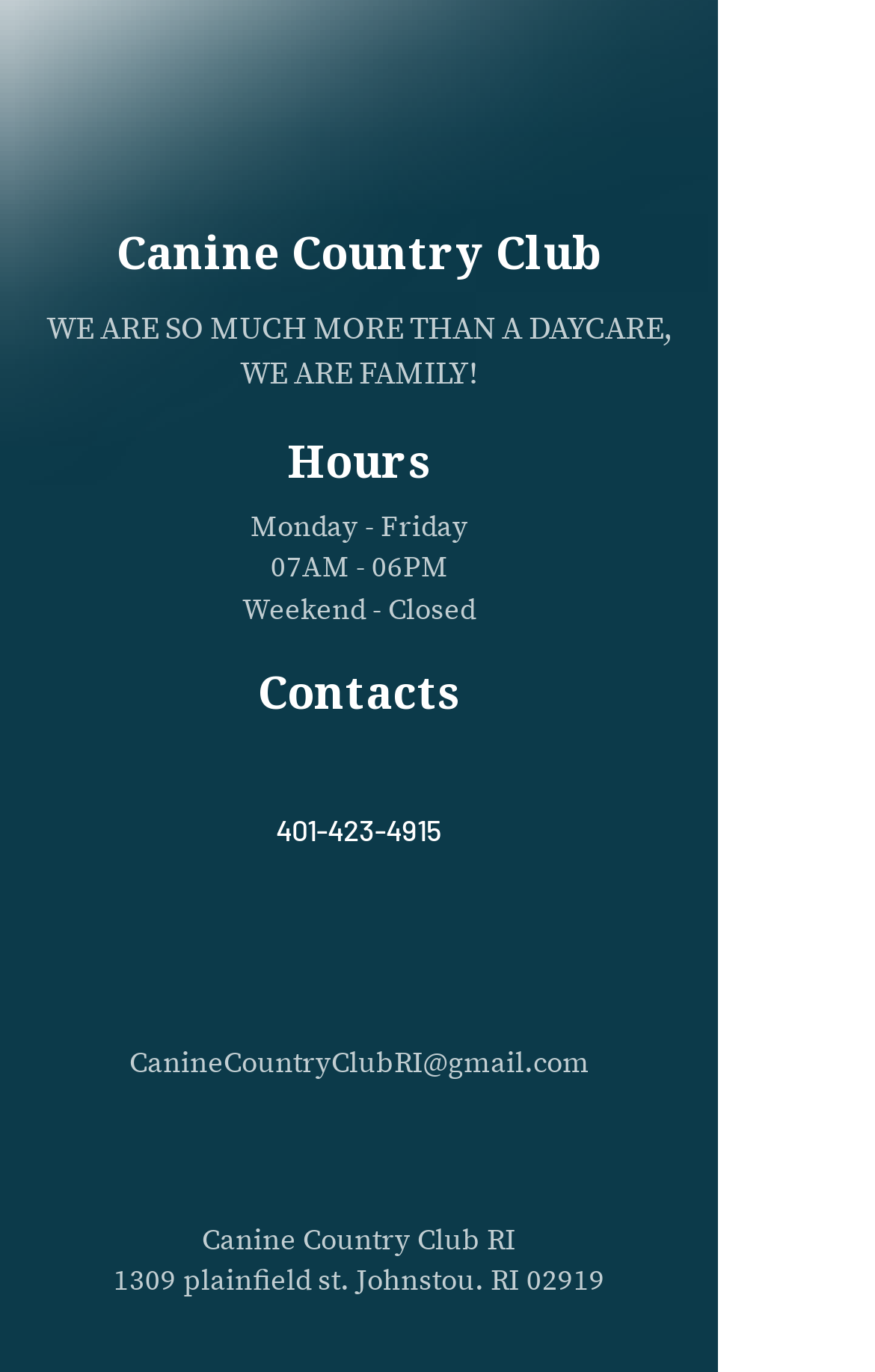What is the name of the business?
Please look at the screenshot and answer using one word or phrase.

Canine Country Club